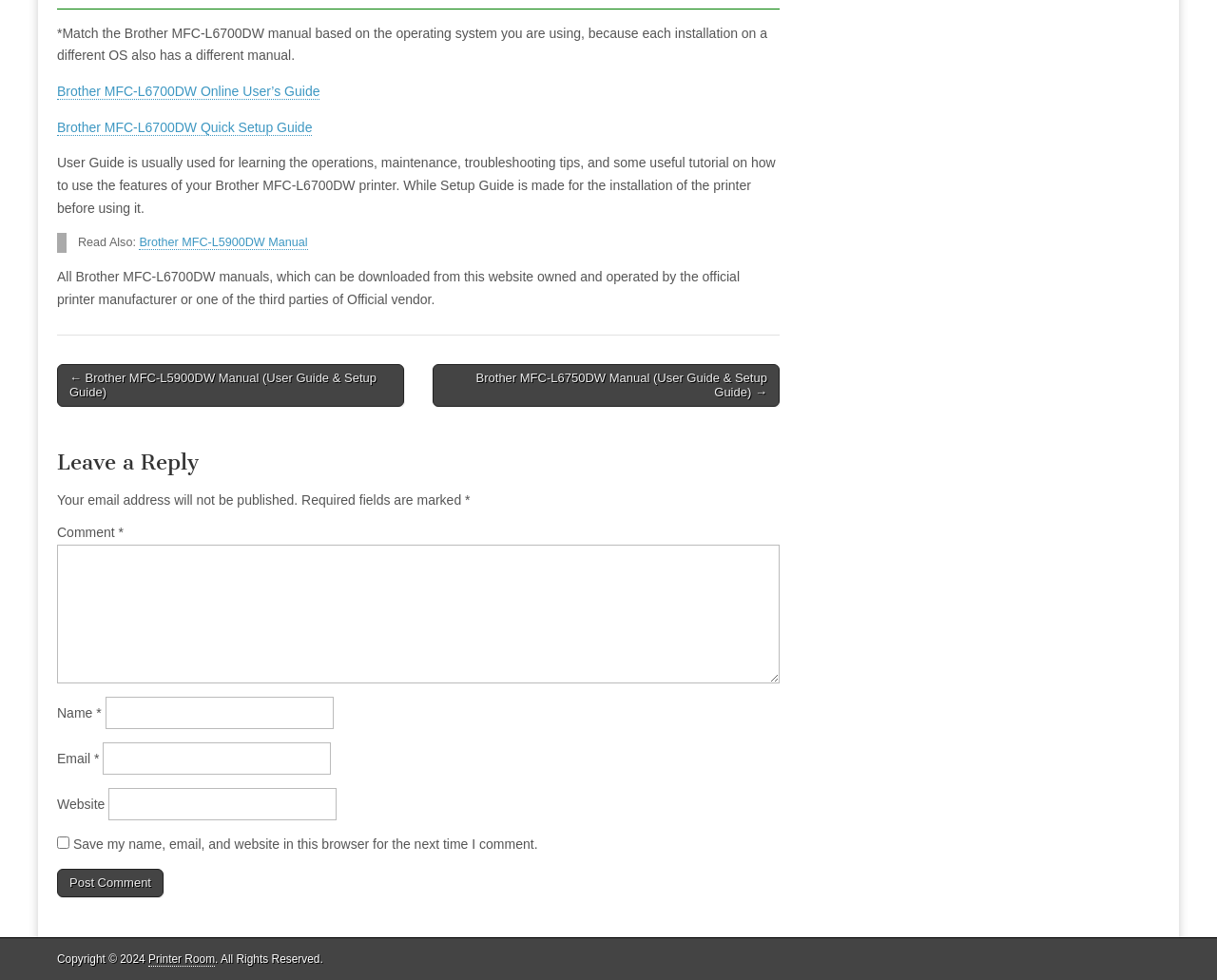Please identify the bounding box coordinates of the clickable area that will fulfill the following instruction: "Enter a comment in the 'Comment *' field". The coordinates should be in the format of four float numbers between 0 and 1, i.e., [left, top, right, bottom].

[0.047, 0.555, 0.641, 0.697]